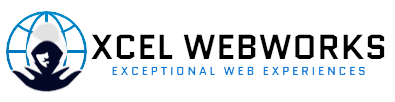What color is the tagline written in?
Using the details shown in the screenshot, provide a comprehensive answer to the question.

The tagline 'Exceptional Web Experiences' is written in a lighter blue font beneath the company name 'Xcel Webworks', which provides a visual contrast to the bold, black lettering of the company name.